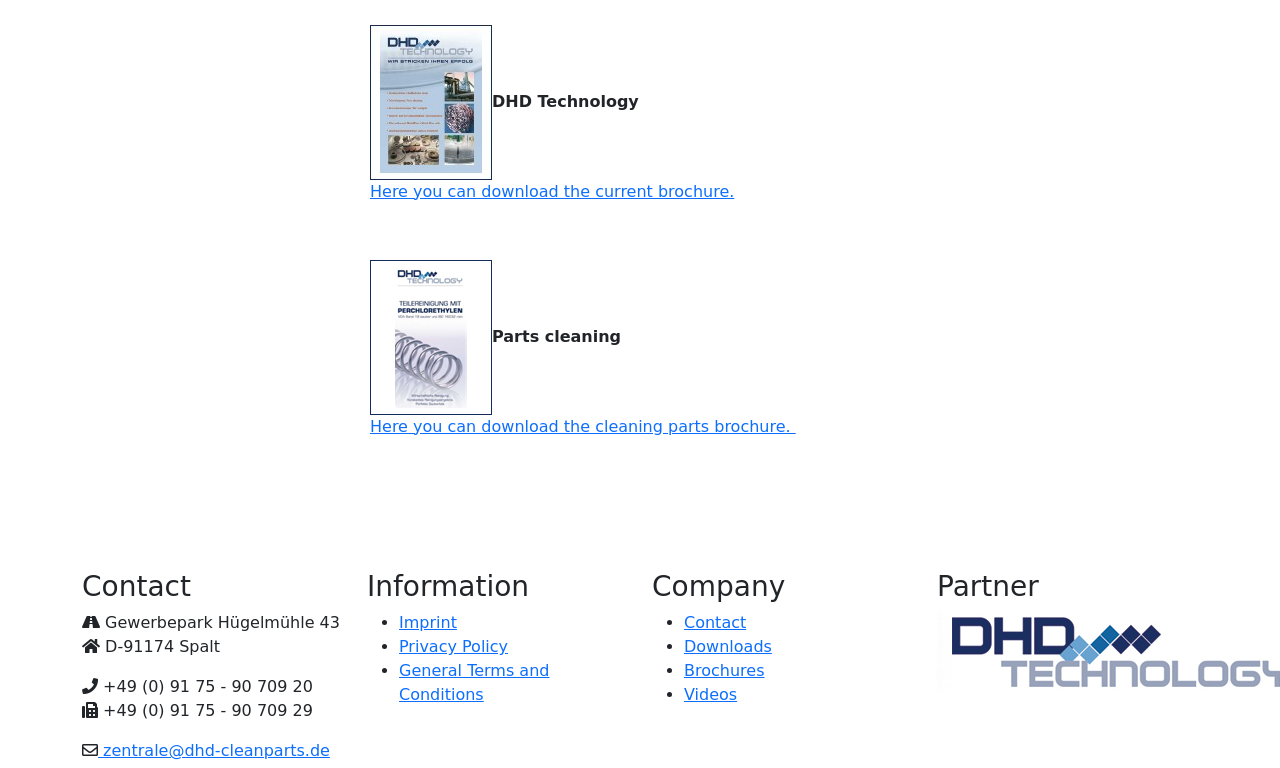Determine the bounding box coordinates for the area that should be clicked to carry out the following instruction: "view imprint".

[0.312, 0.798, 0.357, 0.823]